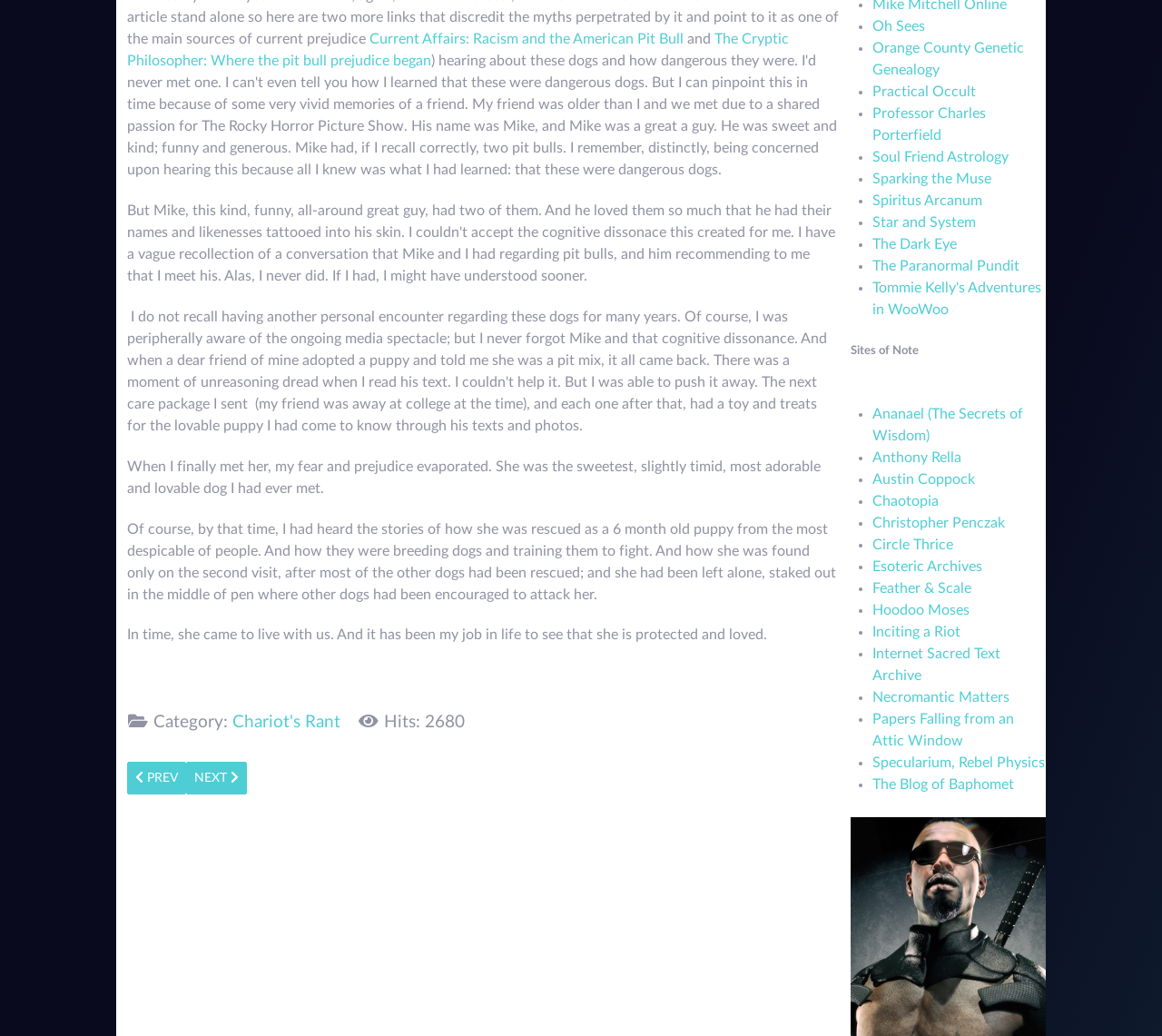Given the element description "Quilting" in the screenshot, predict the bounding box coordinates of that UI element.

None